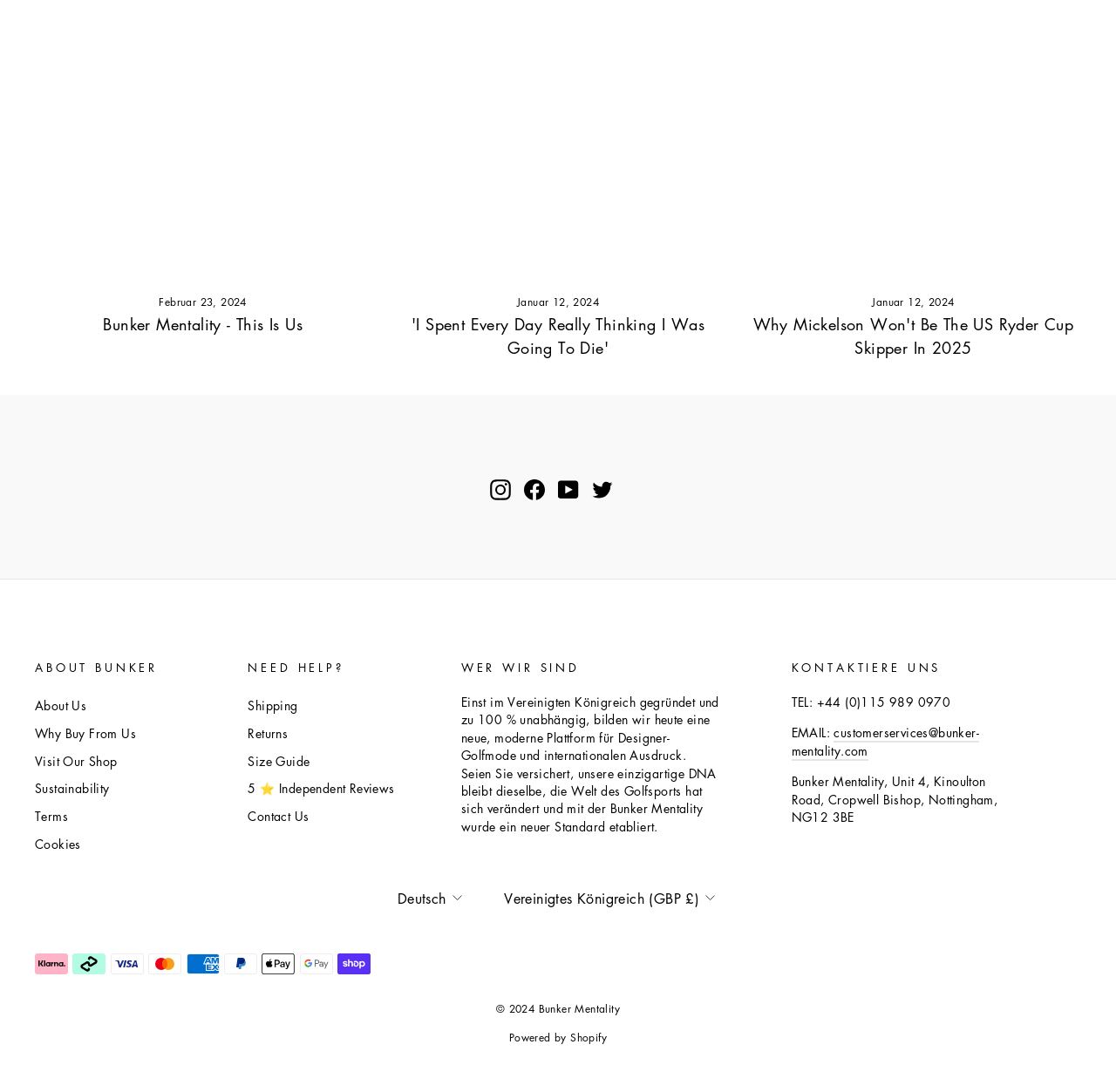Identify the bounding box for the UI element described as: "YouTube". Ensure the coordinates are four float numbers between 0 and 1, formatted as [left, top, right, bottom].

[0.5, 0.437, 0.519, 0.458]